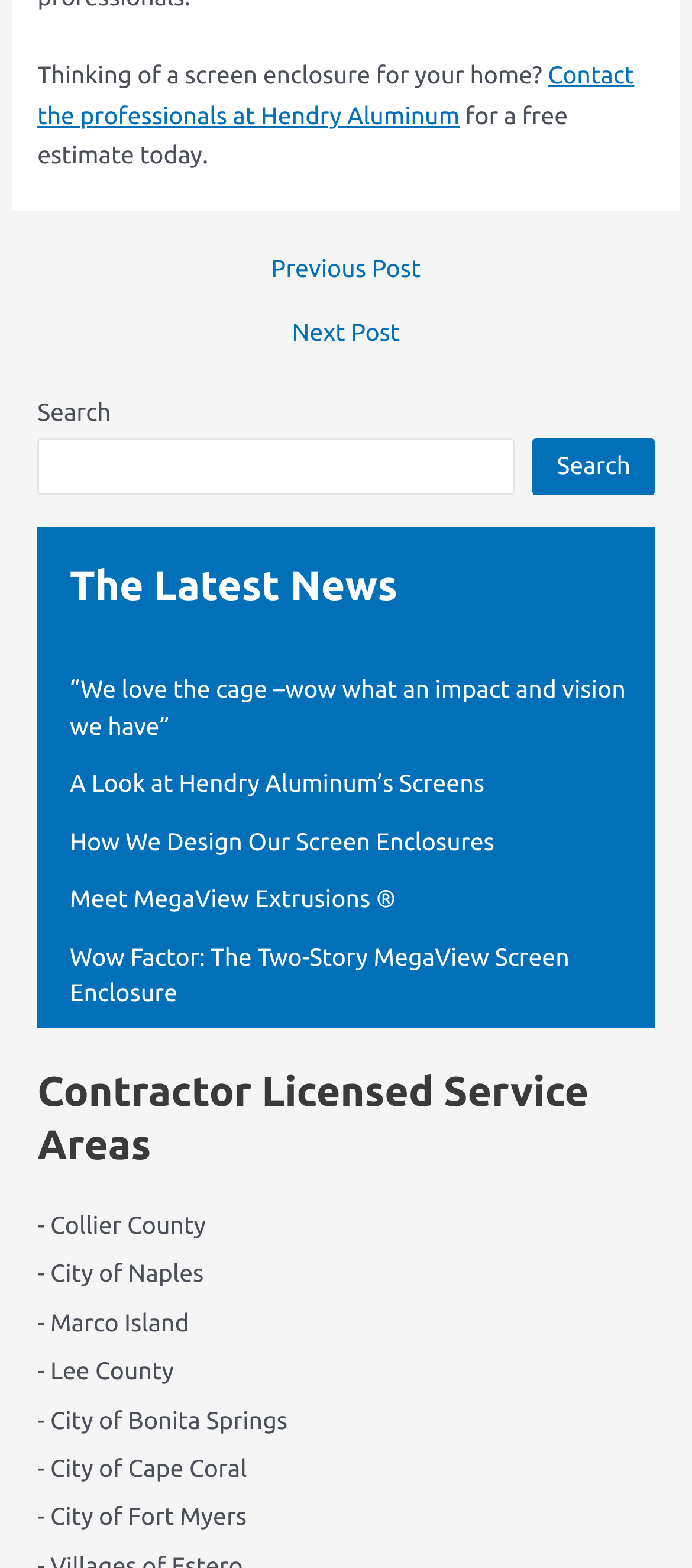In which cities does the company provide its services?
Refer to the image and provide a concise answer in one word or phrase.

Naples, Marco Island, etc.